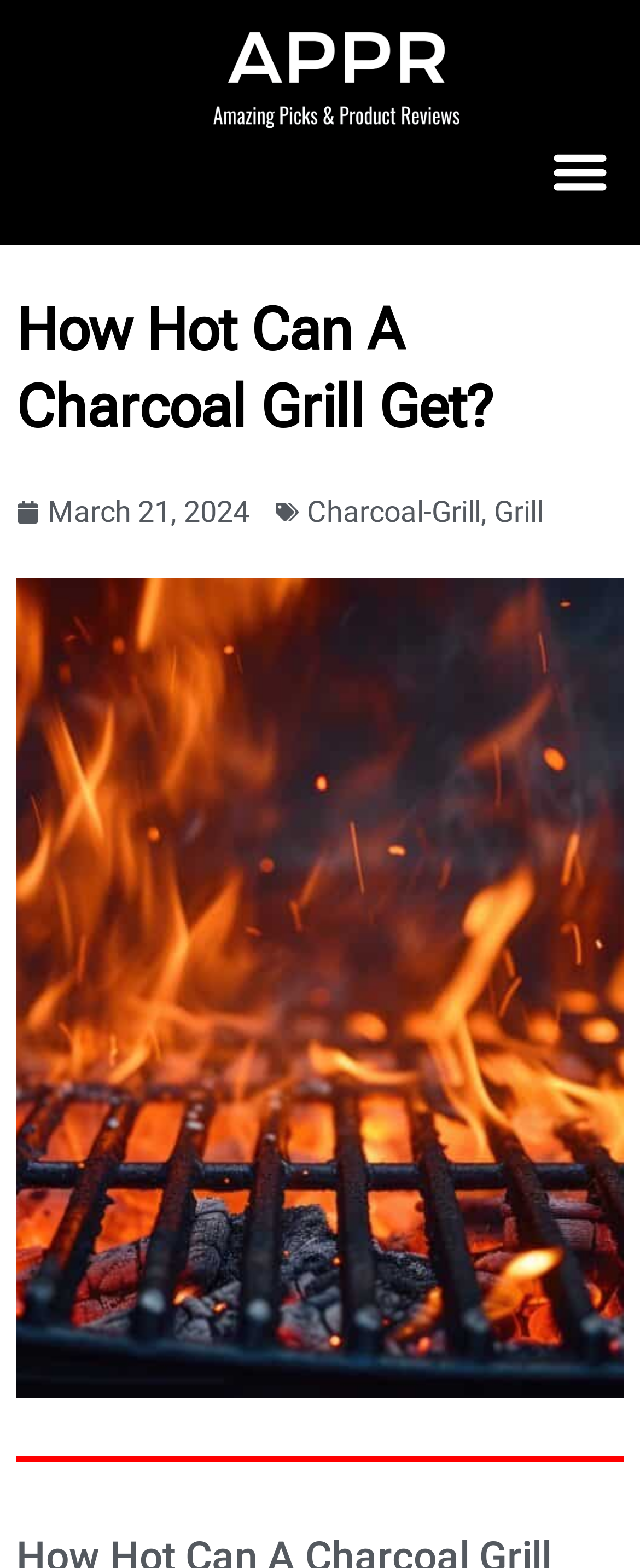Locate the primary headline on the webpage and provide its text.

How Hot Can A Charcoal Grill Get?